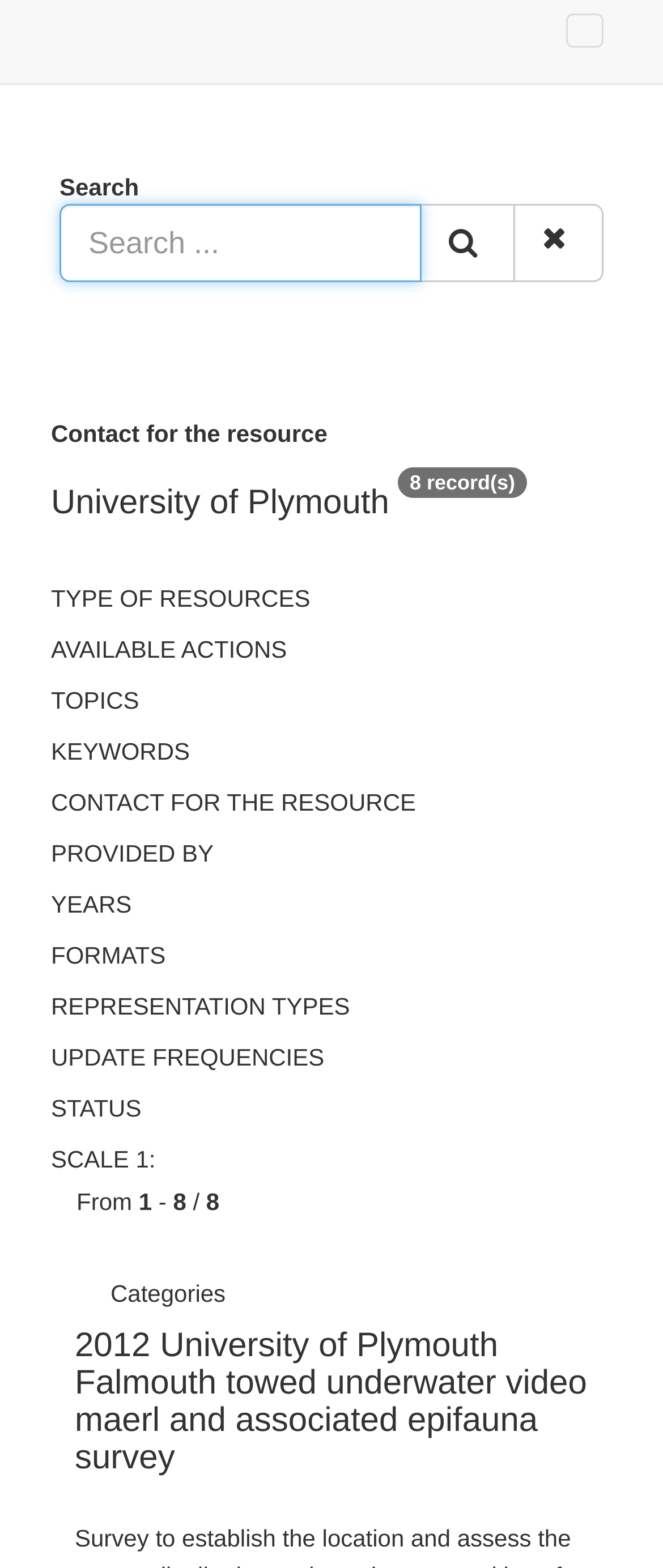From the webpage screenshot, predict the bounding box coordinates (top-left x, top-left y, bottom-right x, bottom-right y) for the UI element described here: aria-label="Search ..." name="any" placeholder="Search ..."

[0.09, 0.13, 0.636, 0.18]